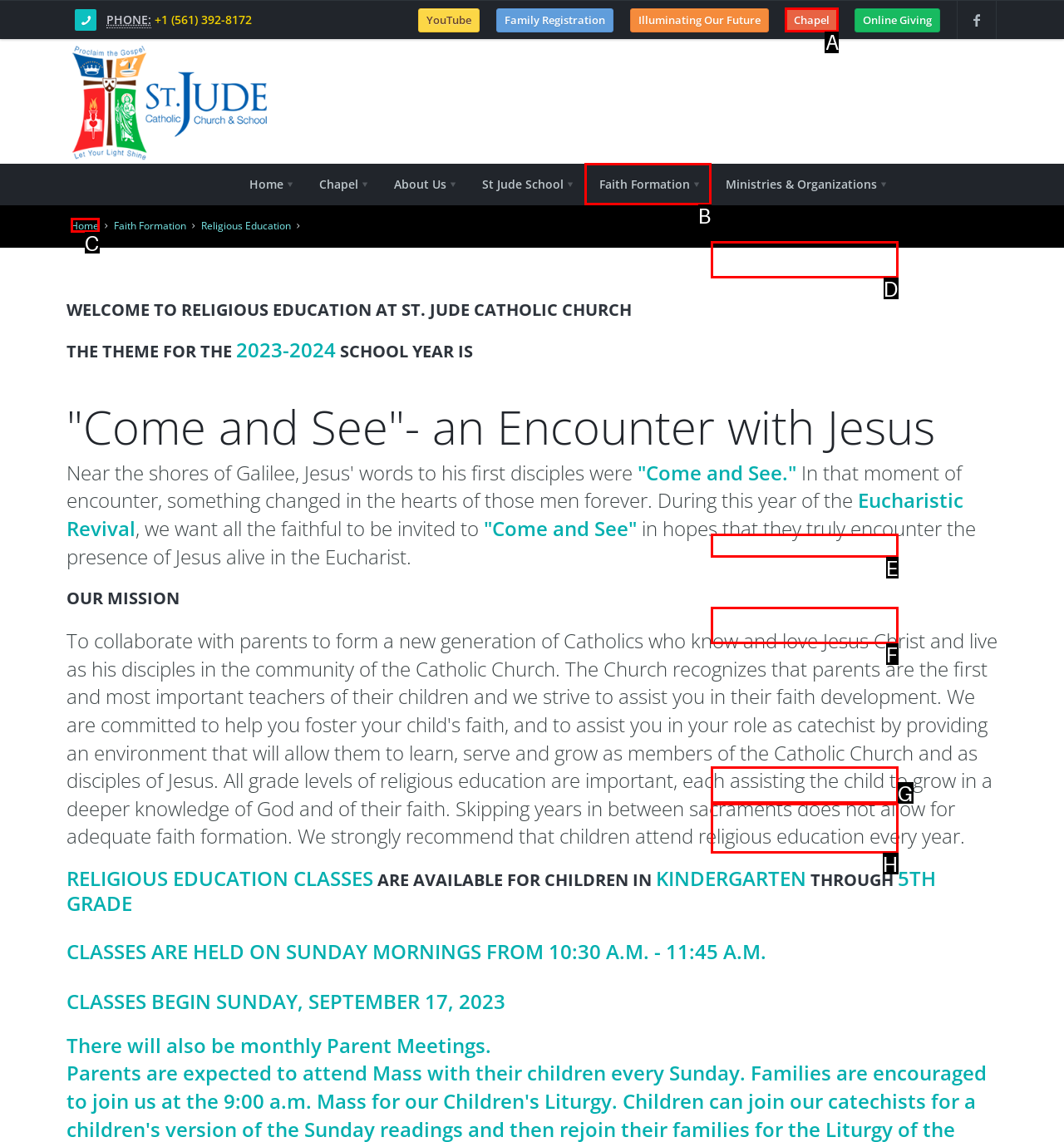Decide which UI element to click to accomplish the task: View the Chapel page
Respond with the corresponding option letter.

A